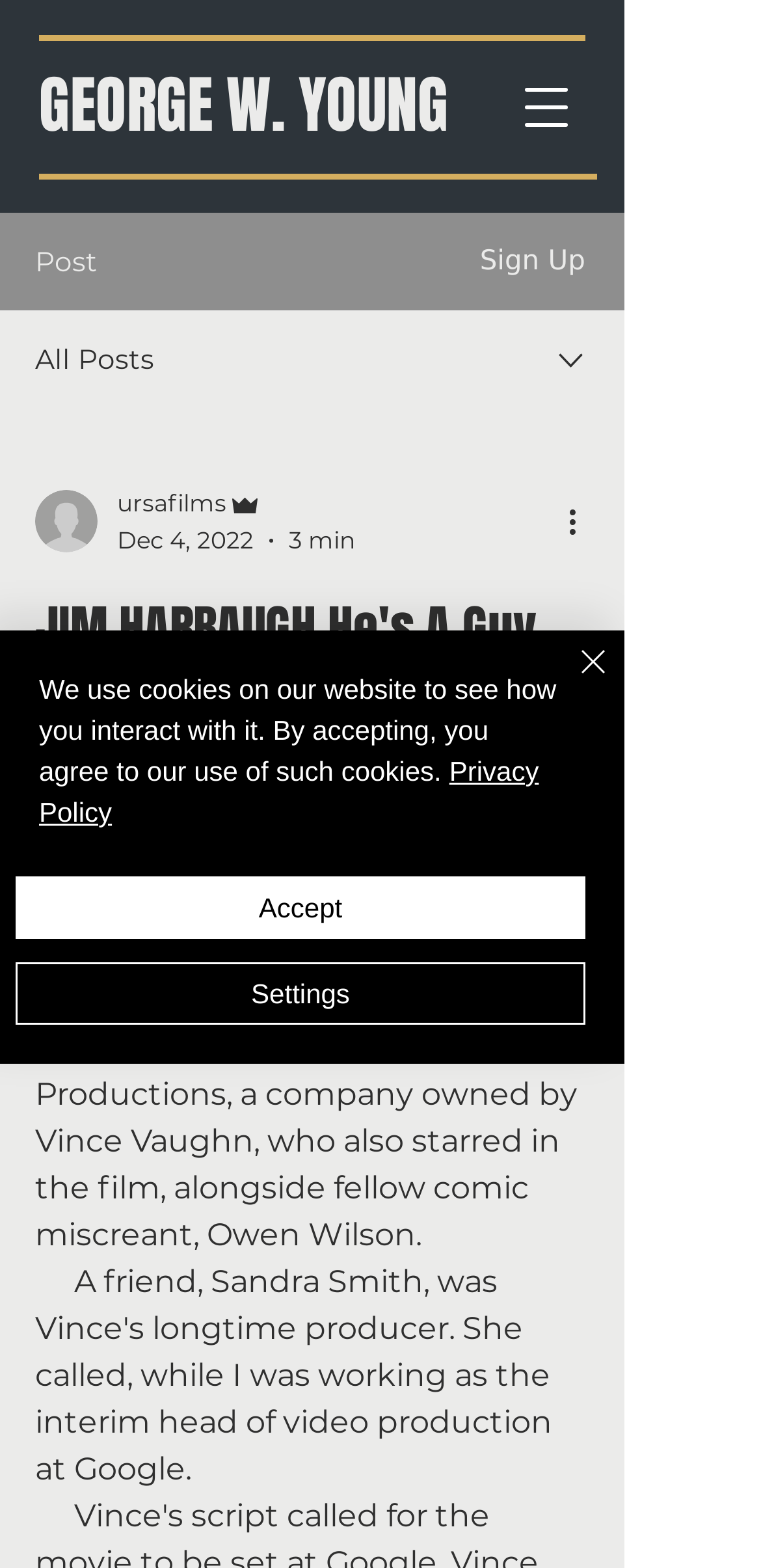Locate the bounding box coordinates of the element that should be clicked to execute the following instruction: "Check copyright information".

None